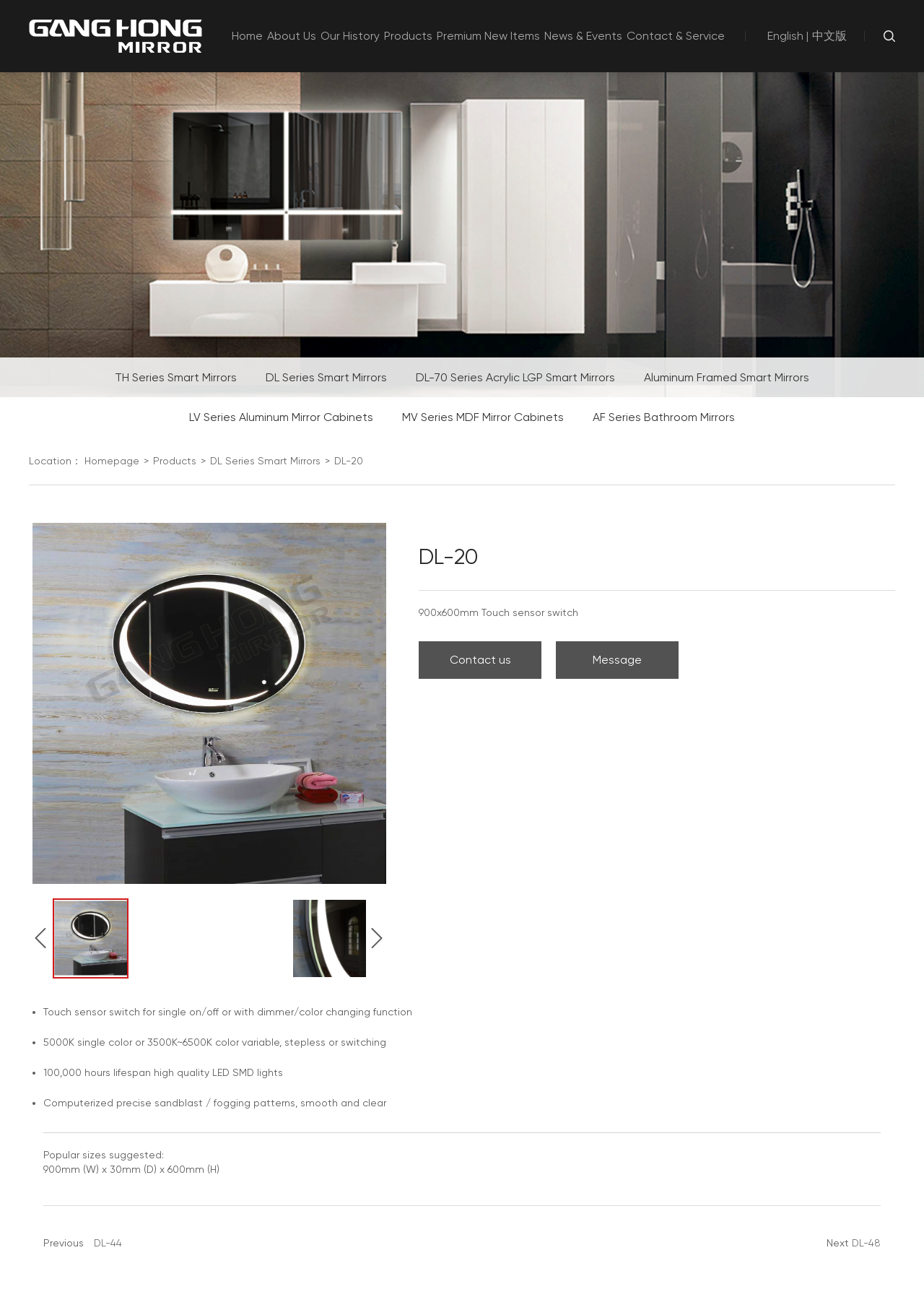Pinpoint the bounding box coordinates of the element you need to click to execute the following instruction: "Click the Home link". The bounding box should be represented by four float numbers between 0 and 1, in the format [left, top, right, bottom].

[0.249, 0.0, 0.287, 0.056]